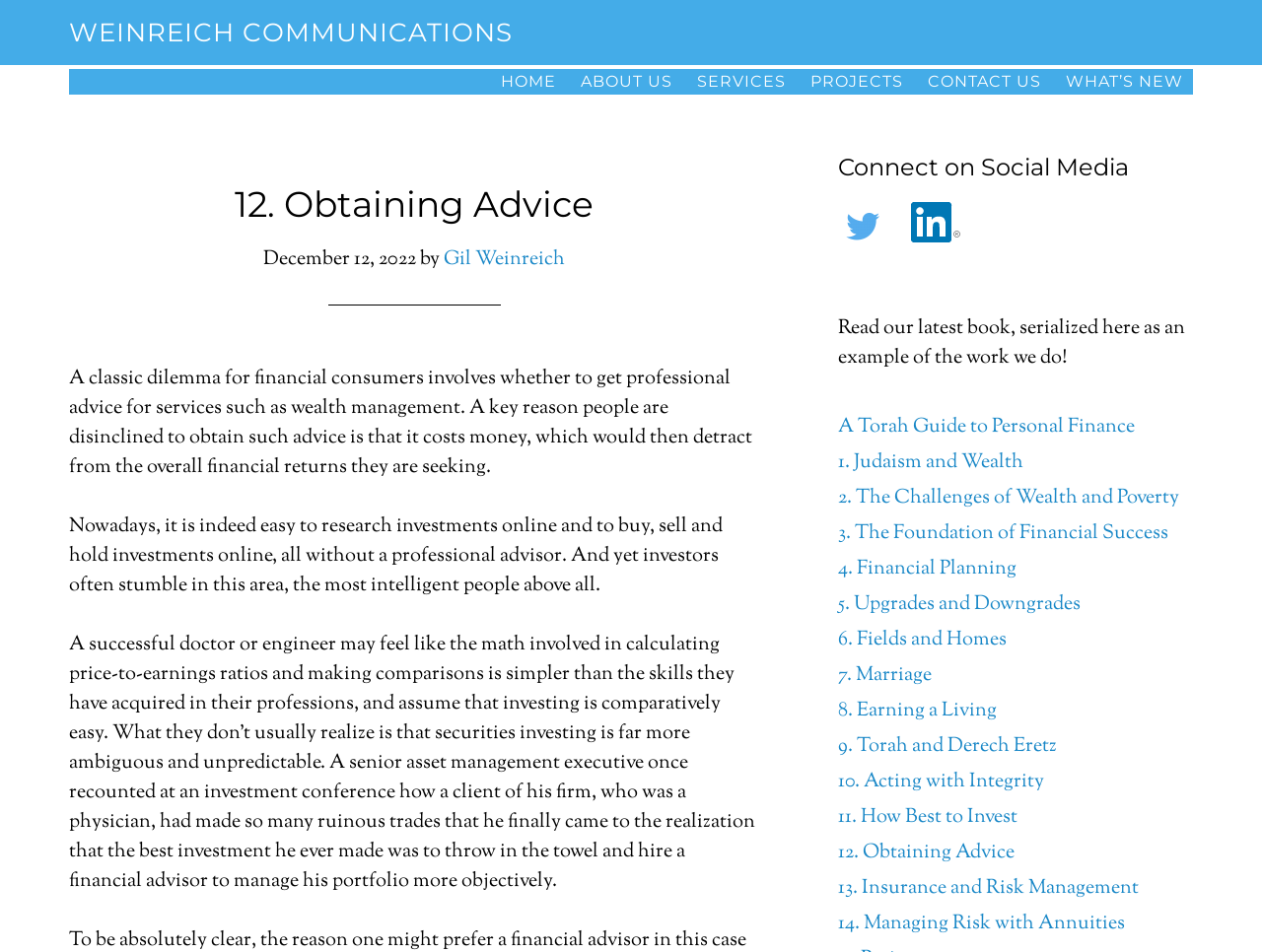What is the name of the company?
Could you answer the question with a detailed and thorough explanation?

The name of the company can be found in the heading element at the top of the webpage, which reads 'WEINREICH COMMUNICATIONS'. This is also a link that likely leads to the company's homepage.